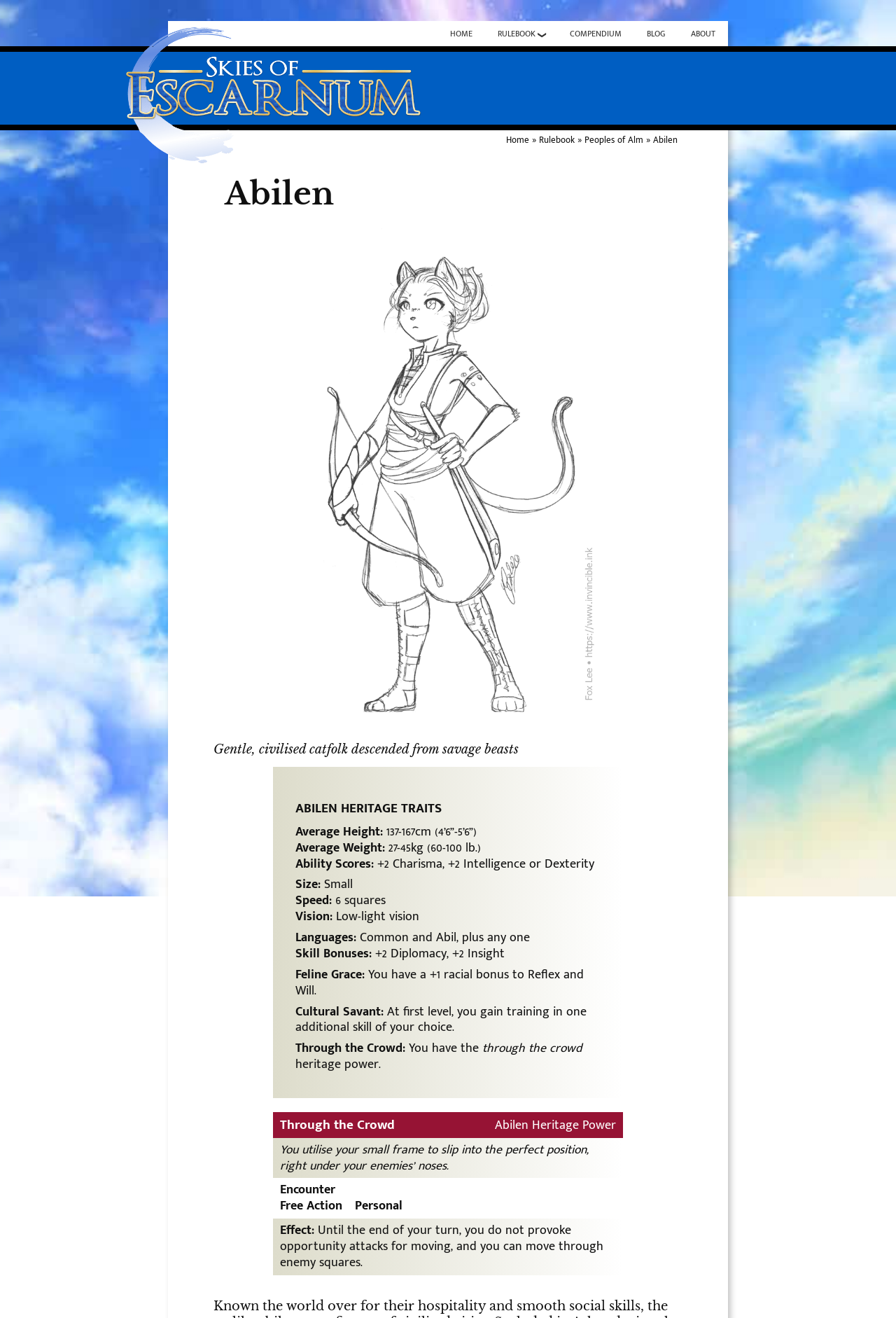Kindly provide the bounding box coordinates of the section you need to click on to fulfill the given instruction: "View the RULEBOOK".

[0.556, 0.02, 0.598, 0.031]